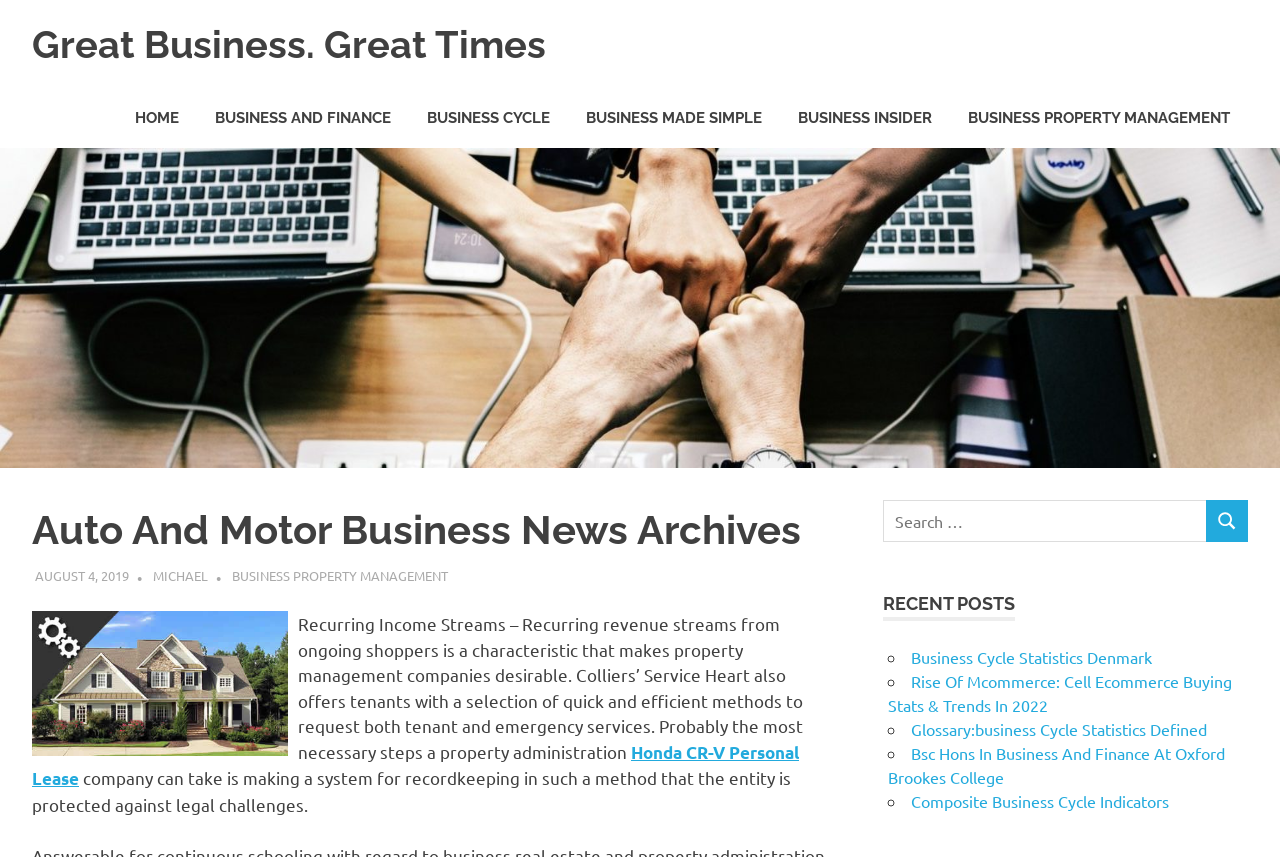What is the purpose of Colliers' Service Heart?
Give a one-word or short-phrase answer derived from the screenshot.

To offer tenants quick and efficient services